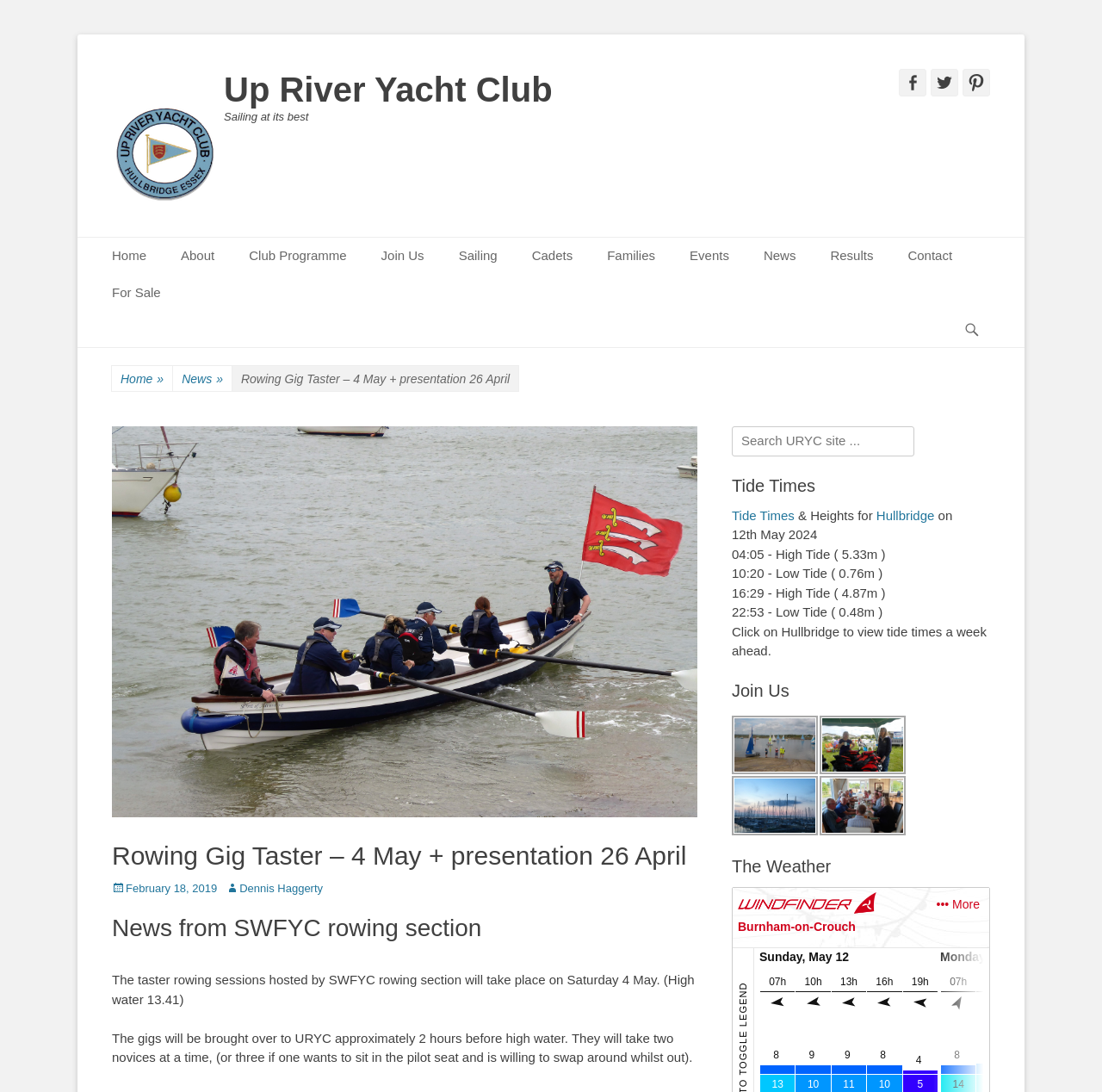Locate the bounding box coordinates of the element's region that should be clicked to carry out the following instruction: "View tide times". The coordinates need to be four float numbers between 0 and 1, i.e., [left, top, right, bottom].

[0.664, 0.465, 0.721, 0.478]